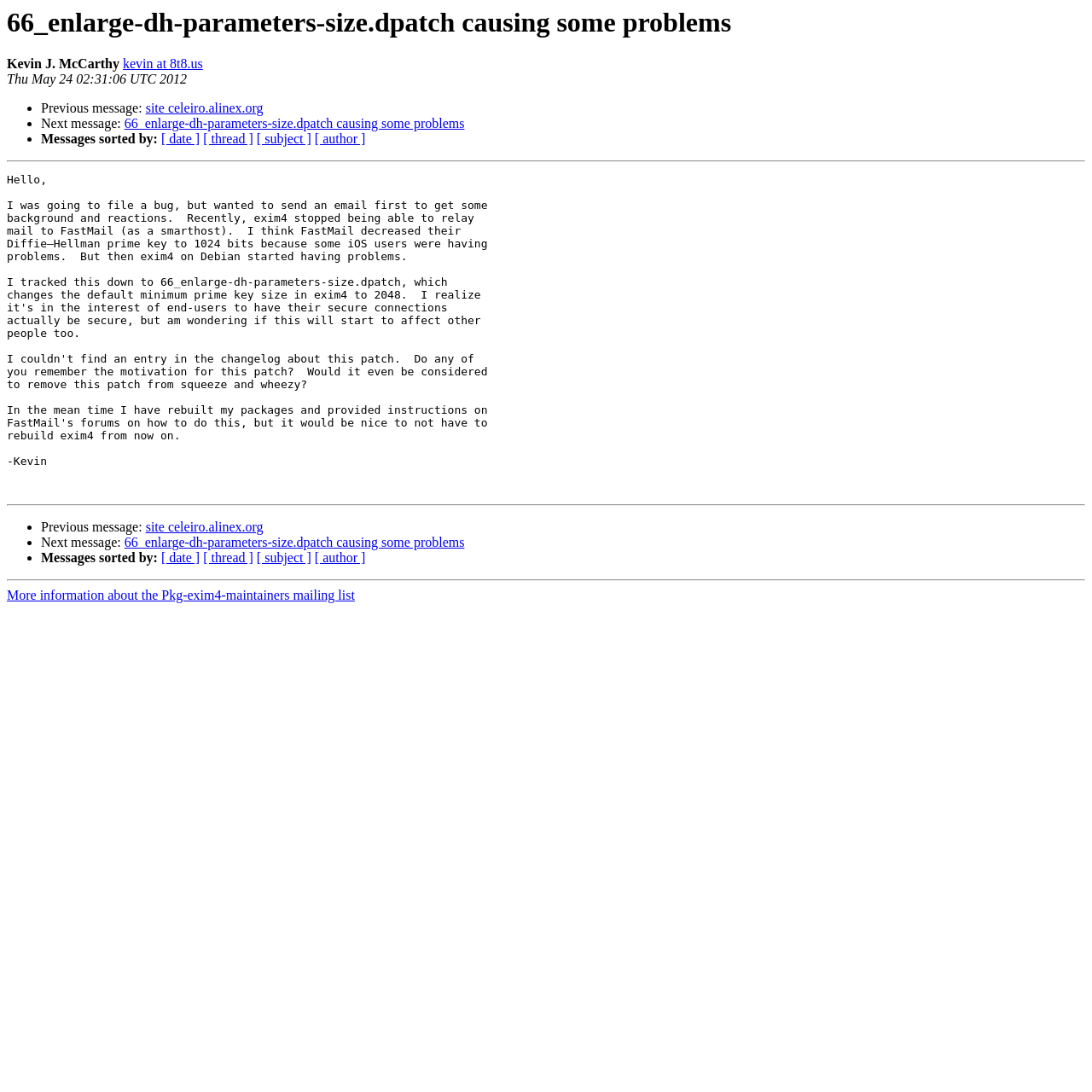What are the options to sort messages by?
Please provide a comprehensive answer based on the visual information in the image.

The options to sort messages by can be found in the links '[ date ]', '[ thread ]', '[ subject ]', and '[ author ]' located in the middle of the webpage, which are common sorting options for email or message lists.